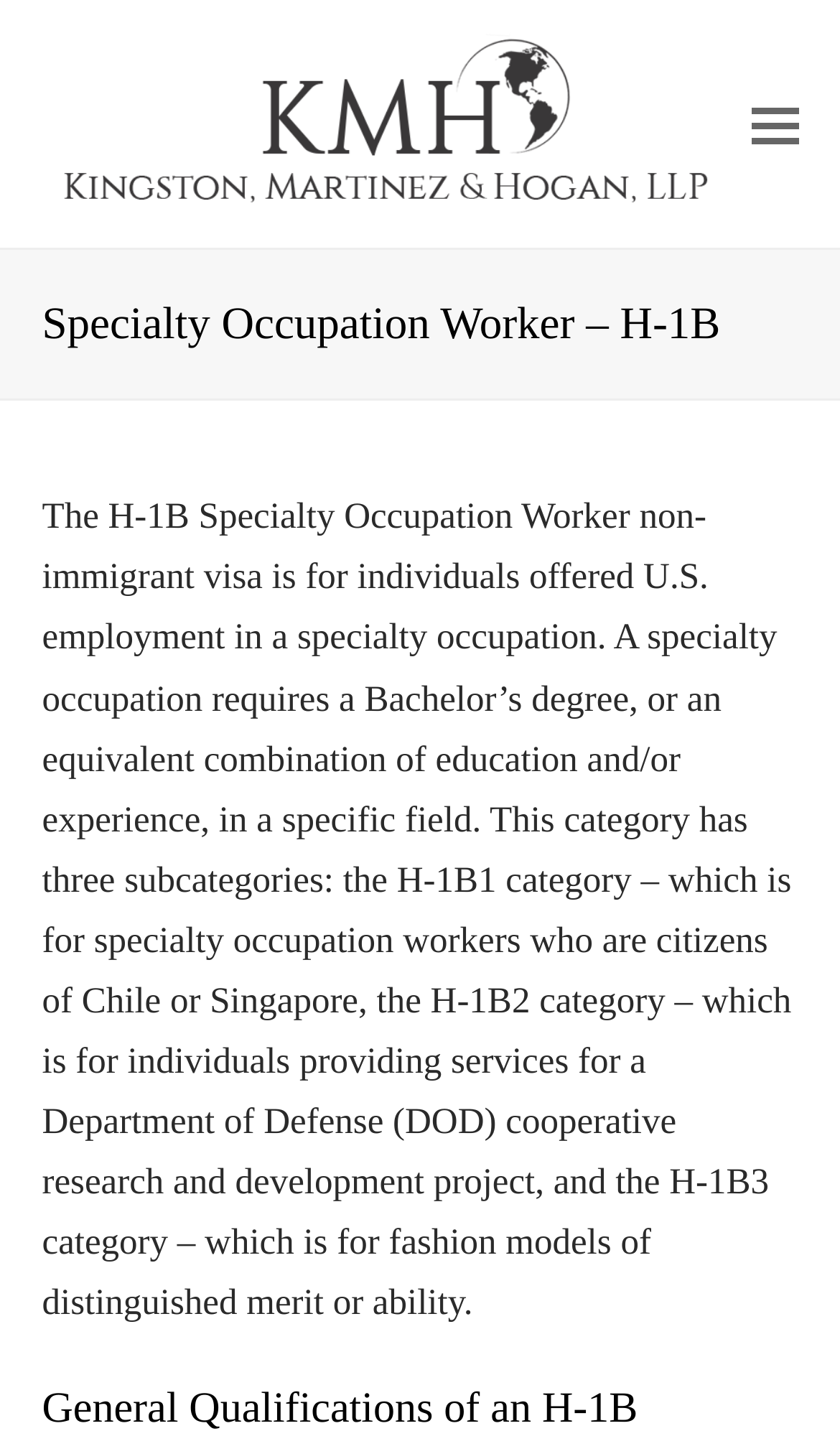Please find the main title text of this webpage.

Specialty Occupation Worker – H-1B